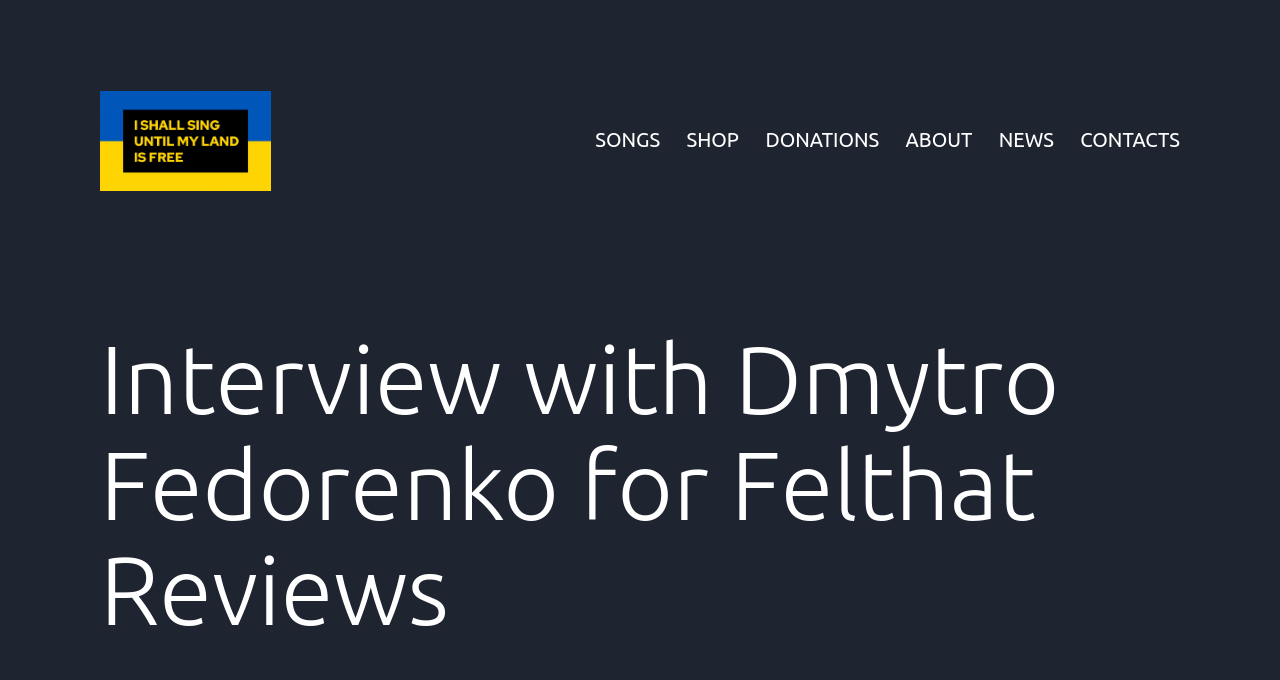Please find the bounding box coordinates of the element's region to be clicked to carry out this instruction: "go to the SONGS page".

[0.455, 0.168, 0.526, 0.241]